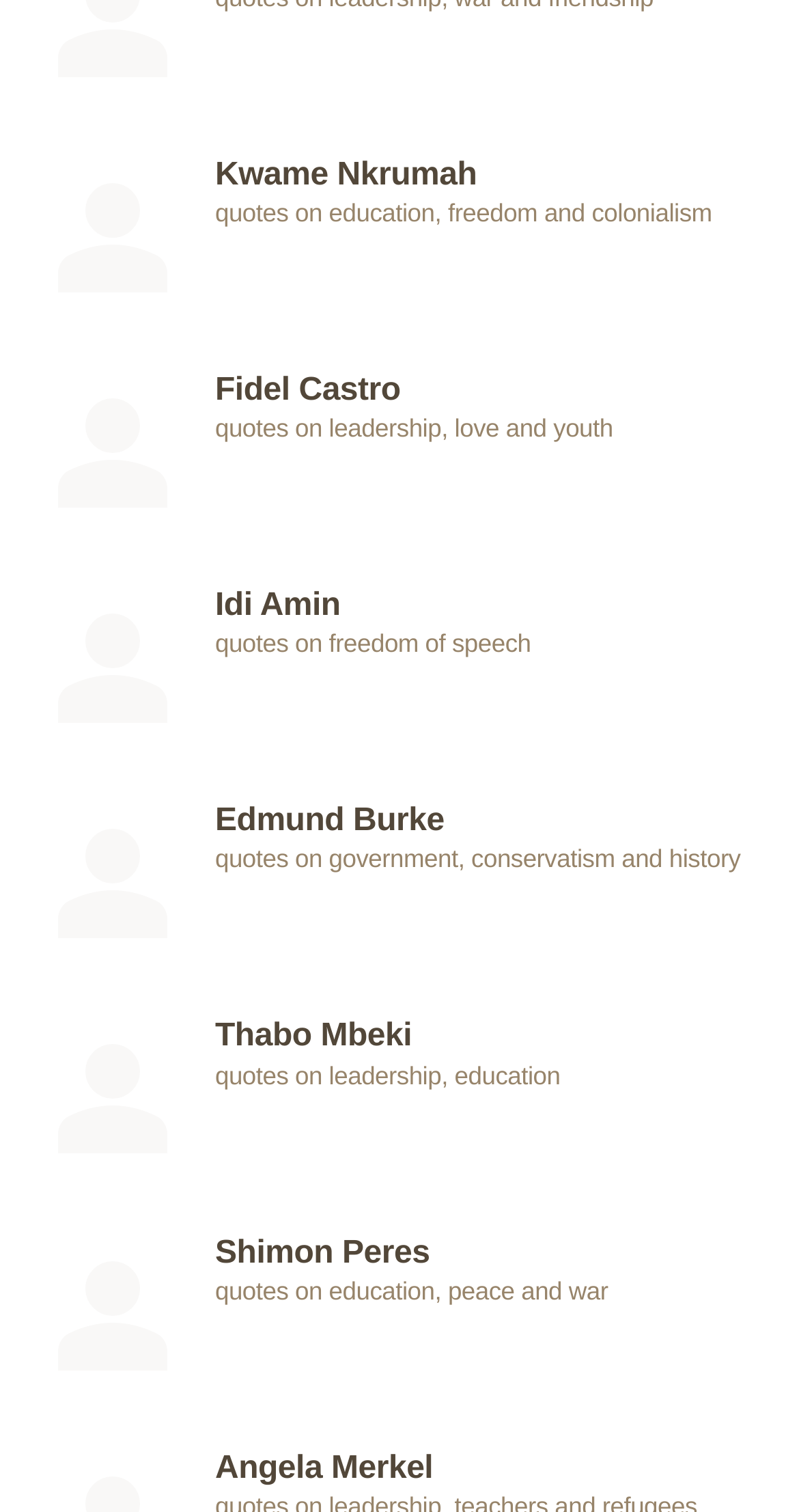Pinpoint the bounding box coordinates of the area that must be clicked to complete this instruction: "Explore quotes by Edmund Burke".

[0.038, 0.53, 0.962, 0.673]